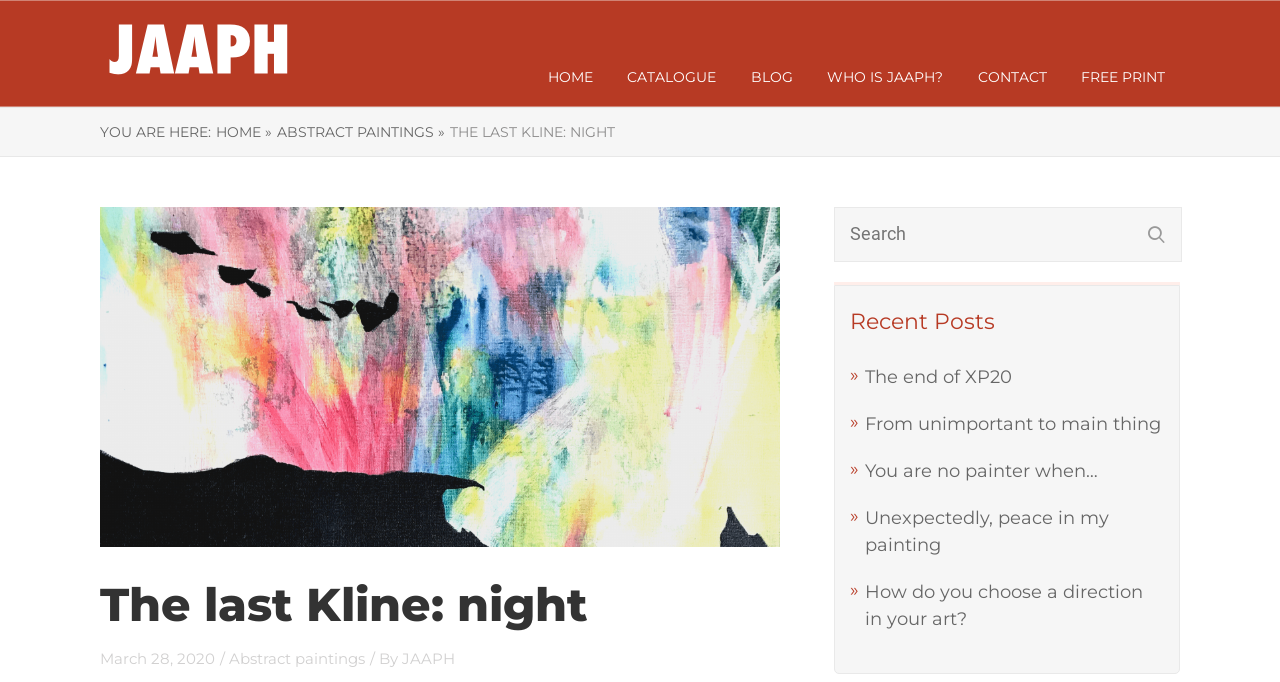Give a detailed overview of the webpage's appearance and contents.

This webpage appears to be a blog or art portfolio website, with a focus on the artist JAAPH. At the top left, there is a logo or icon with the text "JAAPH" next to it. Below this, there is a navigation menu with links to different sections of the website, including "HOME", "CATALOGUE", "BLOG", "WHO IS JAAPH?", "CONTACT", and "FREE PRINT".

To the right of the navigation menu, there is a breadcrumb trail indicating the current page, with links to "HOME" and "ABSTRACT PAINTINGS". The title of the current page, "THE LAST KLINE: NIGHT", is displayed prominently below this.

On the right side of the page, there is a search bar with a button labeled "1". Below this, there is a section titled "Recent Posts" with links to several blog posts, including "The end of XP20", "From unimportant to main thing", and others.

At the bottom of the page, there is a heading with the title "The last Kline: night" again, followed by the date "March 28, 2020" and a series of links to categories, including "Abstract paintings" and the artist's name "JAAPH".